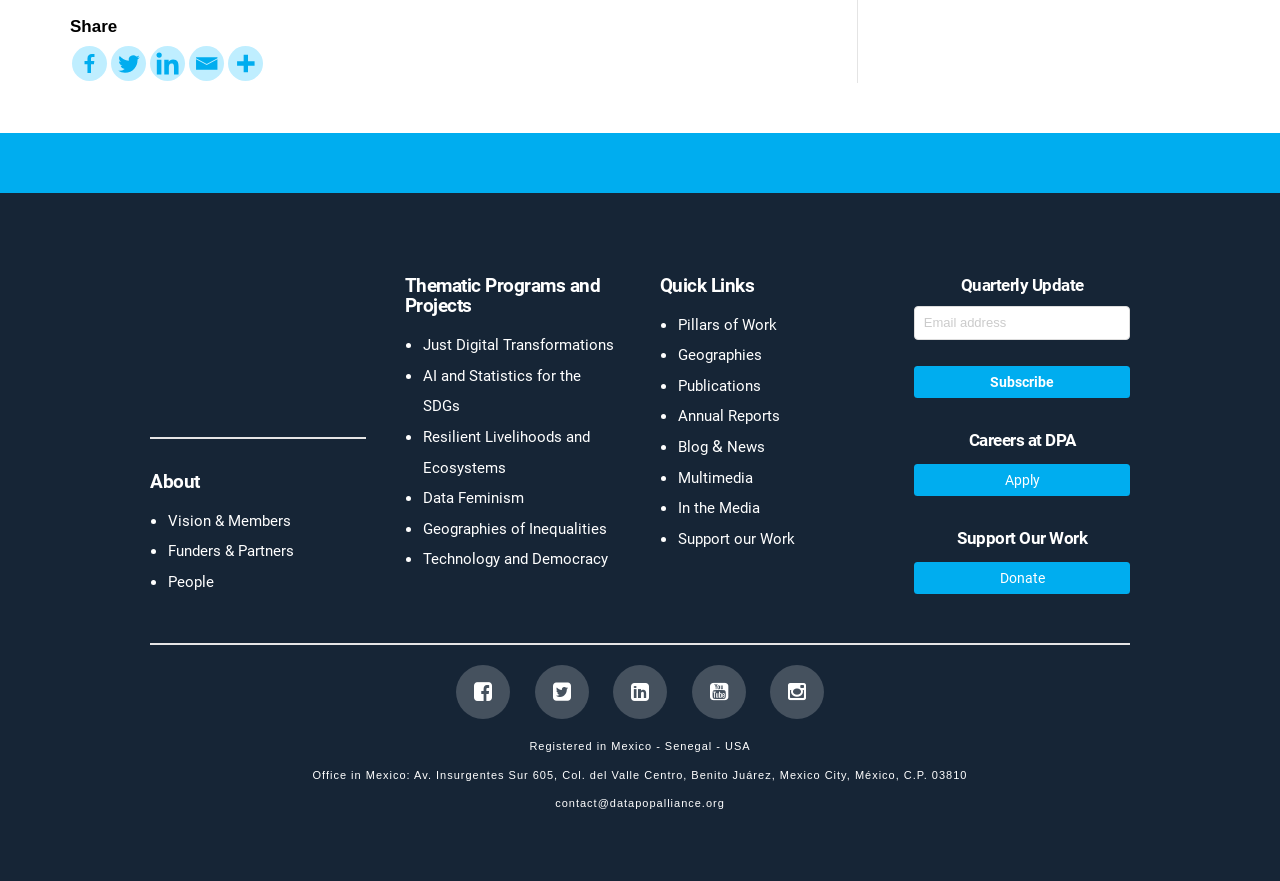Please determine the bounding box coordinates of the element to click on in order to accomplish the following task: "Subscribe to Quarterly Update". Ensure the coordinates are four float numbers ranging from 0 to 1, i.e., [left, top, right, bottom].

[0.714, 0.415, 0.883, 0.452]